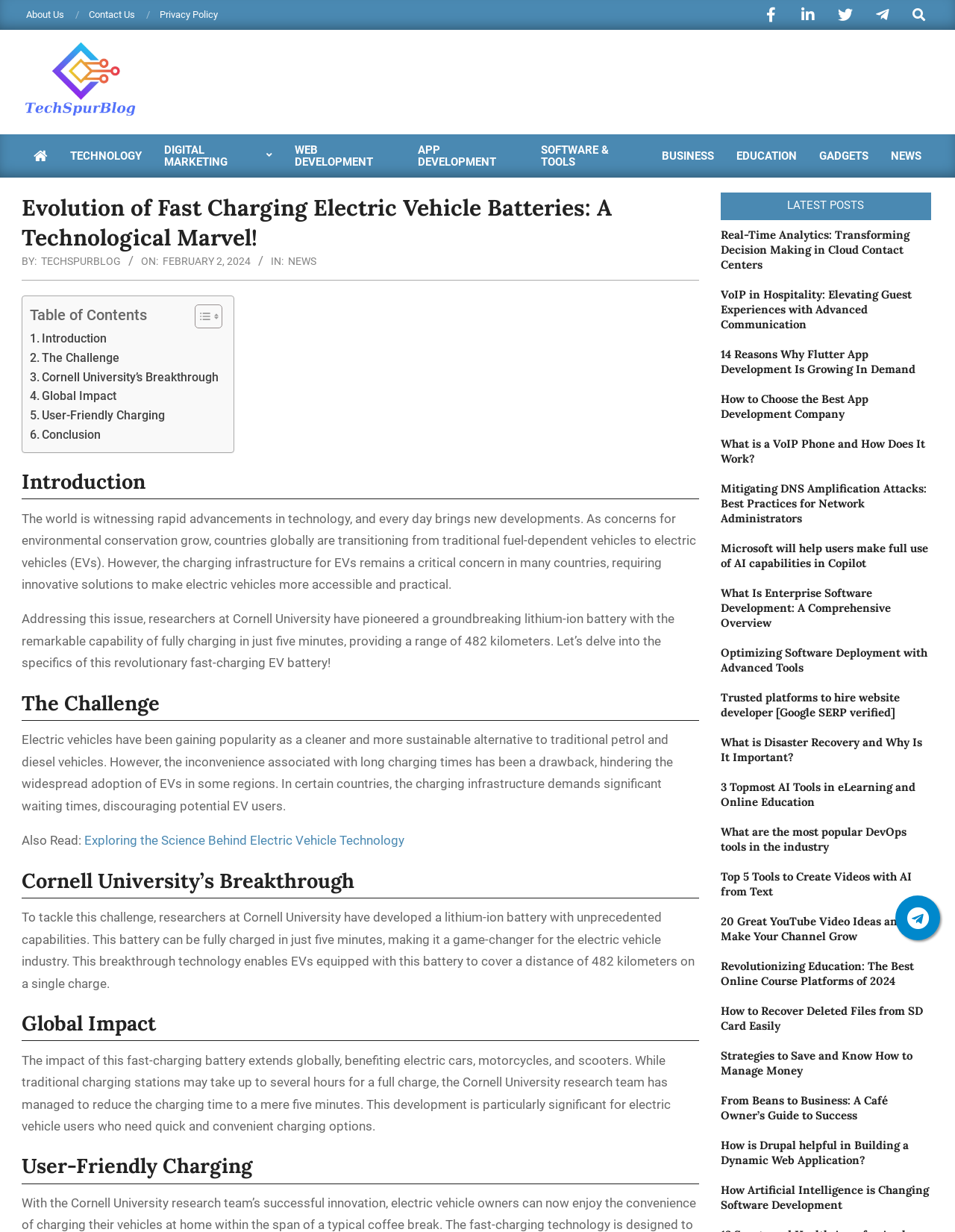Explain the webpage in detail, including its primary components.

This webpage is about the evolution of fast charging electric vehicle batteries, specifically a technological marvel. At the top, there is a navigation menu with links to "About Us", "Contact Us", "Privacy Policy", and a search bar. Below this, there is a header section with a logo and a link to "Tech Spur Blog". 

On the left side, there is a primary navigation menu with links to various categories such as "TECHNOLOGY", "DIGITAL MARKETING", "WEB DEVELOPMENT", "APP DEVELOPMENT", "SOFTWARE & TOOLS", "BUSINESS", "EDUCATION", and "GADGETS". 

The main content of the webpage is an article about the evolution of fast charging electric vehicle batteries. The article is divided into sections, including "Introduction", "The Challenge", "Cornell University’s Breakthrough", "Global Impact", "User-Friendly Charging", and "Conclusion". Each section has a heading and a block of text that discusses the topic.

On the right side, there is a section titled "LATEST POSTS" that lists several recent articles with links to each one. The articles are about various topics related to technology, such as real-time analytics, VoIP in hospitality, Flutter app development, and more.

Throughout the webpage, there are various icons and images, including social media icons, a logo, and images related to the article topics.